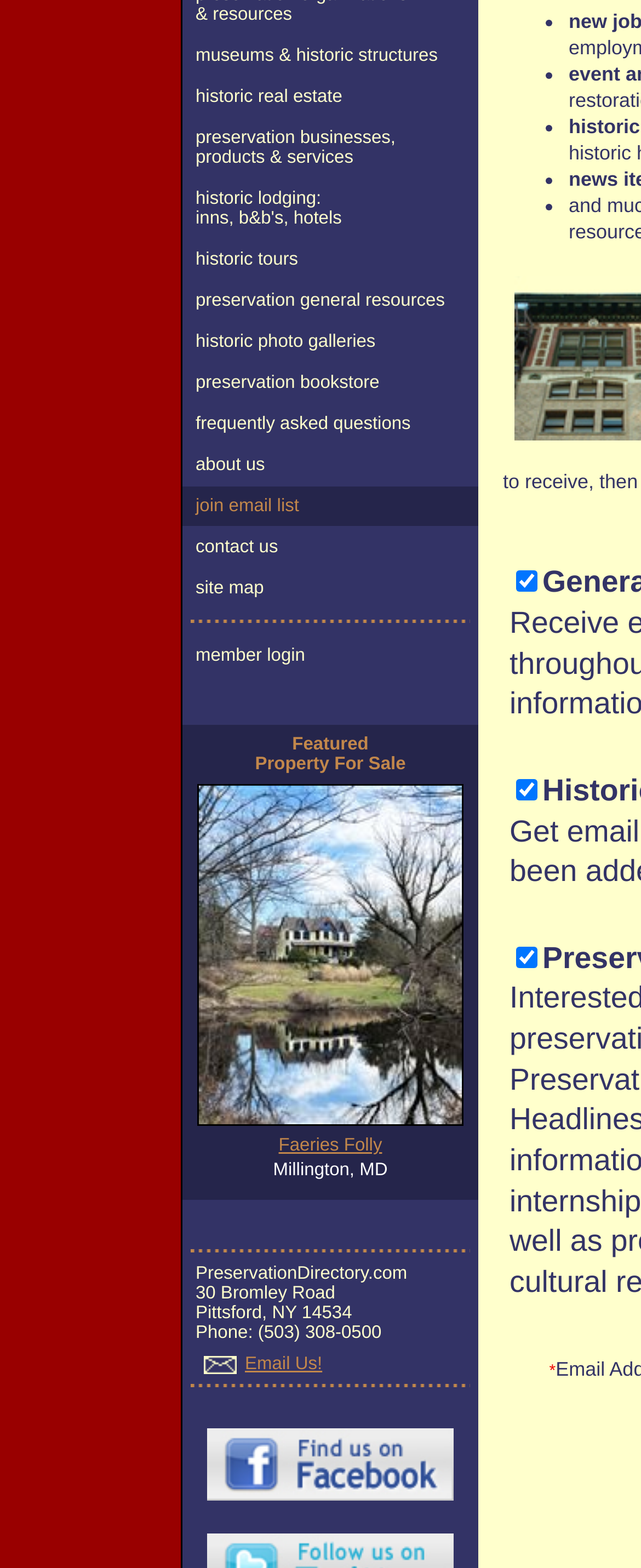Extract the bounding box coordinates of the UI element described by: "preservation general resources". The coordinates should include four float numbers ranging from 0 to 1, e.g., [left, top, right, bottom].

[0.285, 0.179, 0.746, 0.204]